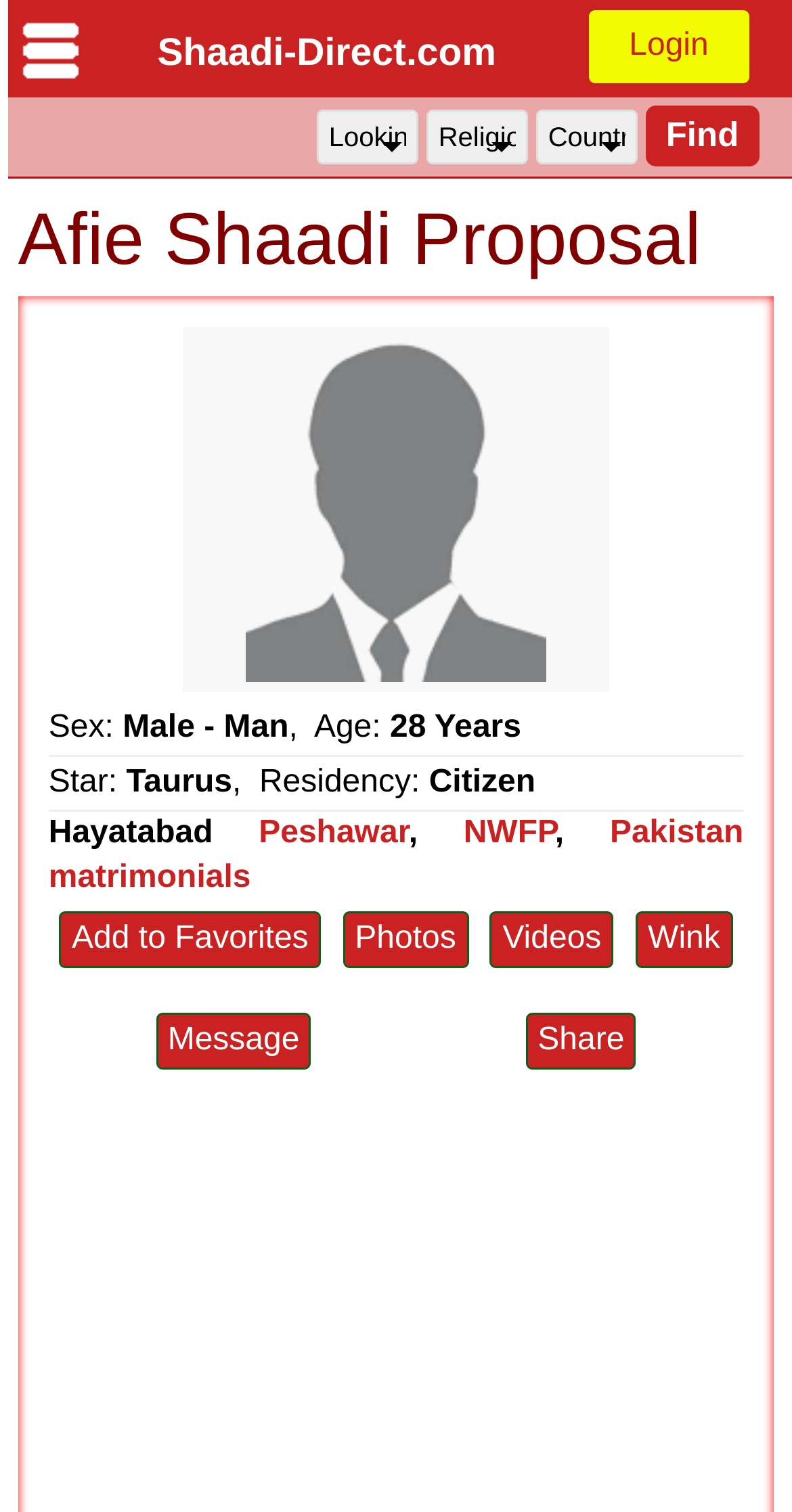Based on the element description: "Login", identify the UI element and provide its bounding box coordinates. Use four float numbers between 0 and 1, [left, top, right, bottom].

[0.794, 0.019, 0.895, 0.042]